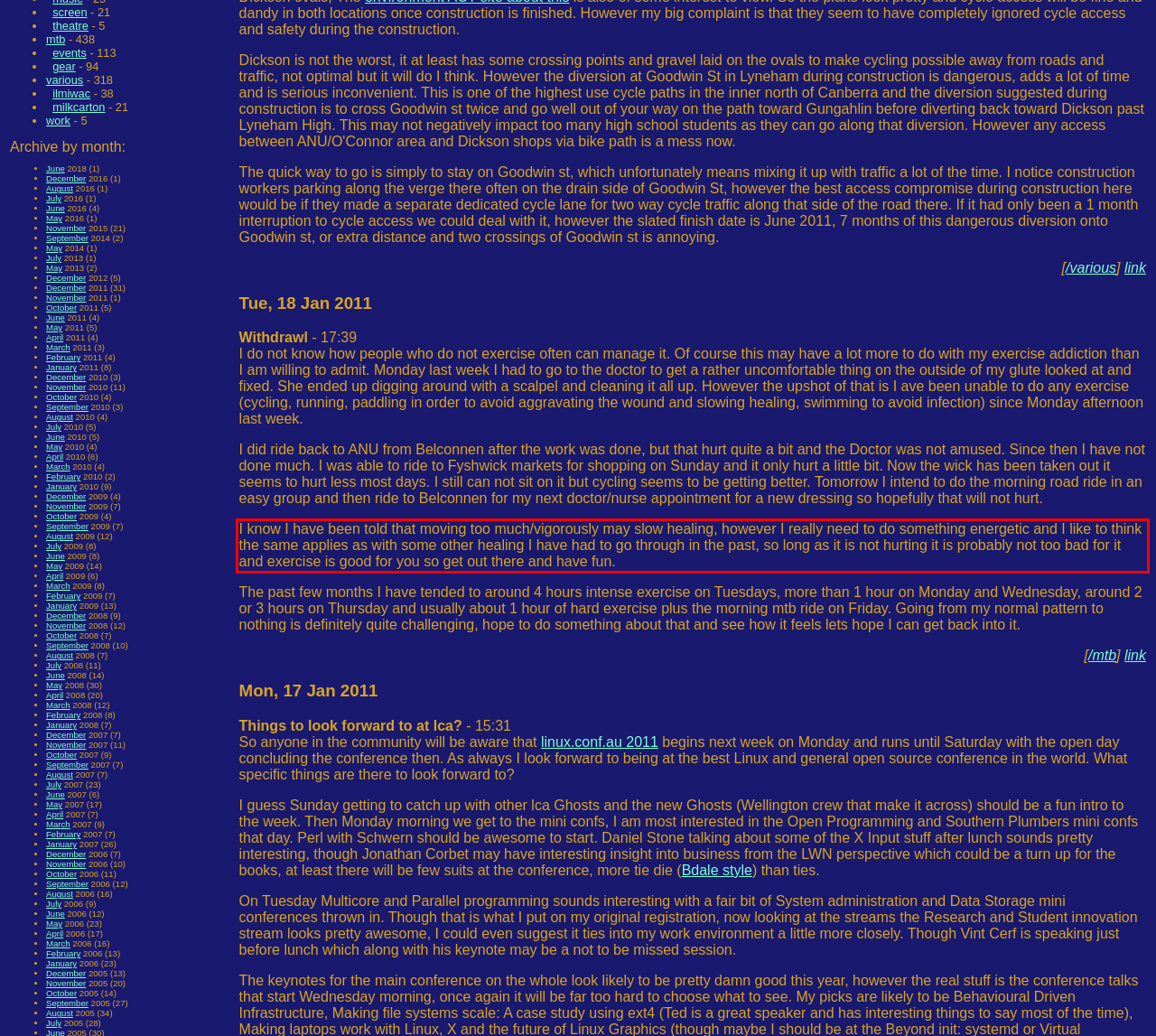You are presented with a webpage screenshot featuring a red bounding box. Perform OCR on the text inside the red bounding box and extract the content.

I know I have been told that moving too much/vigorously may slow healing, however I really need to do something energetic and I like to think the same applies as with some other healing I have had to go through in the past, so long as it is not hurting it is probably not too bad for it and exercise is good for you so get out there and have fun.